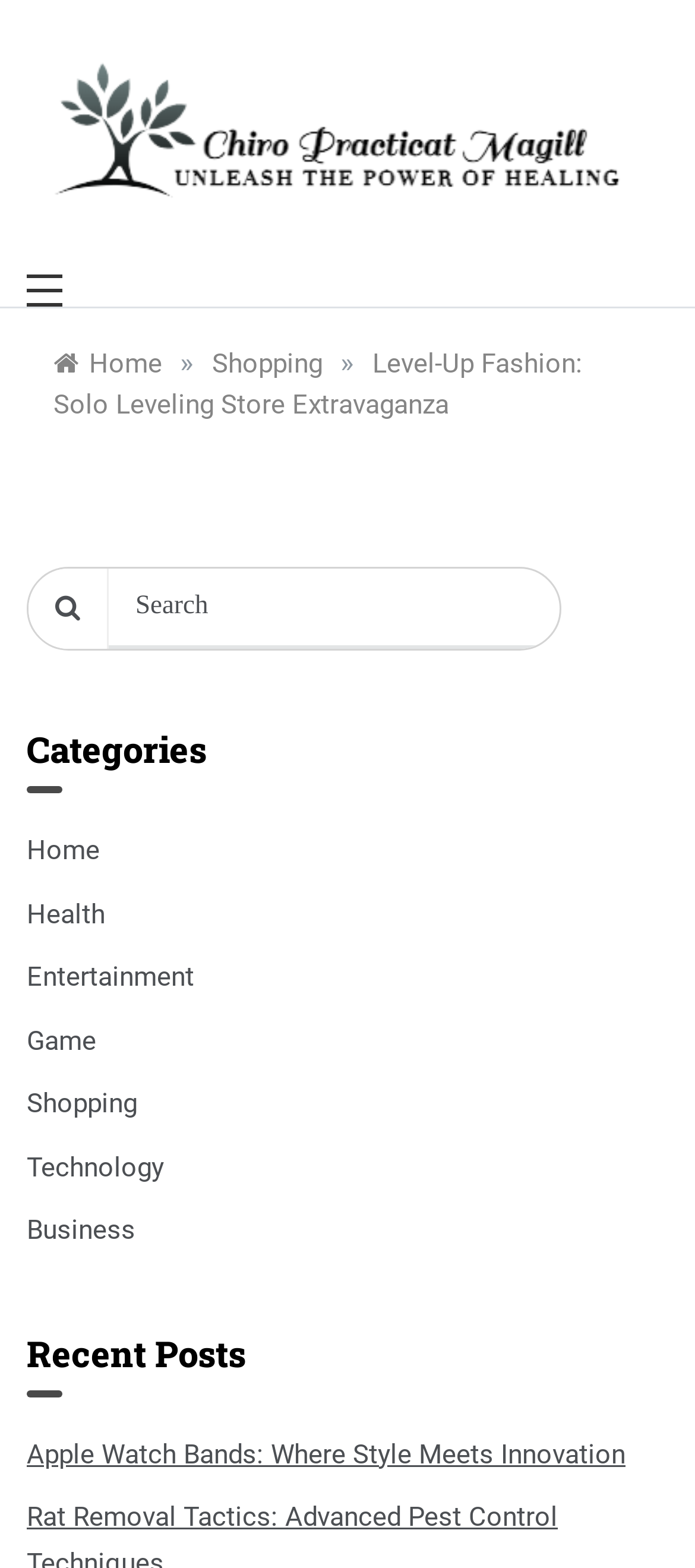Locate the bounding box coordinates of the clickable area to execute the instruction: "Visit Facebook page". Provide the coordinates as four float numbers between 0 and 1, represented as [left, top, right, bottom].

None